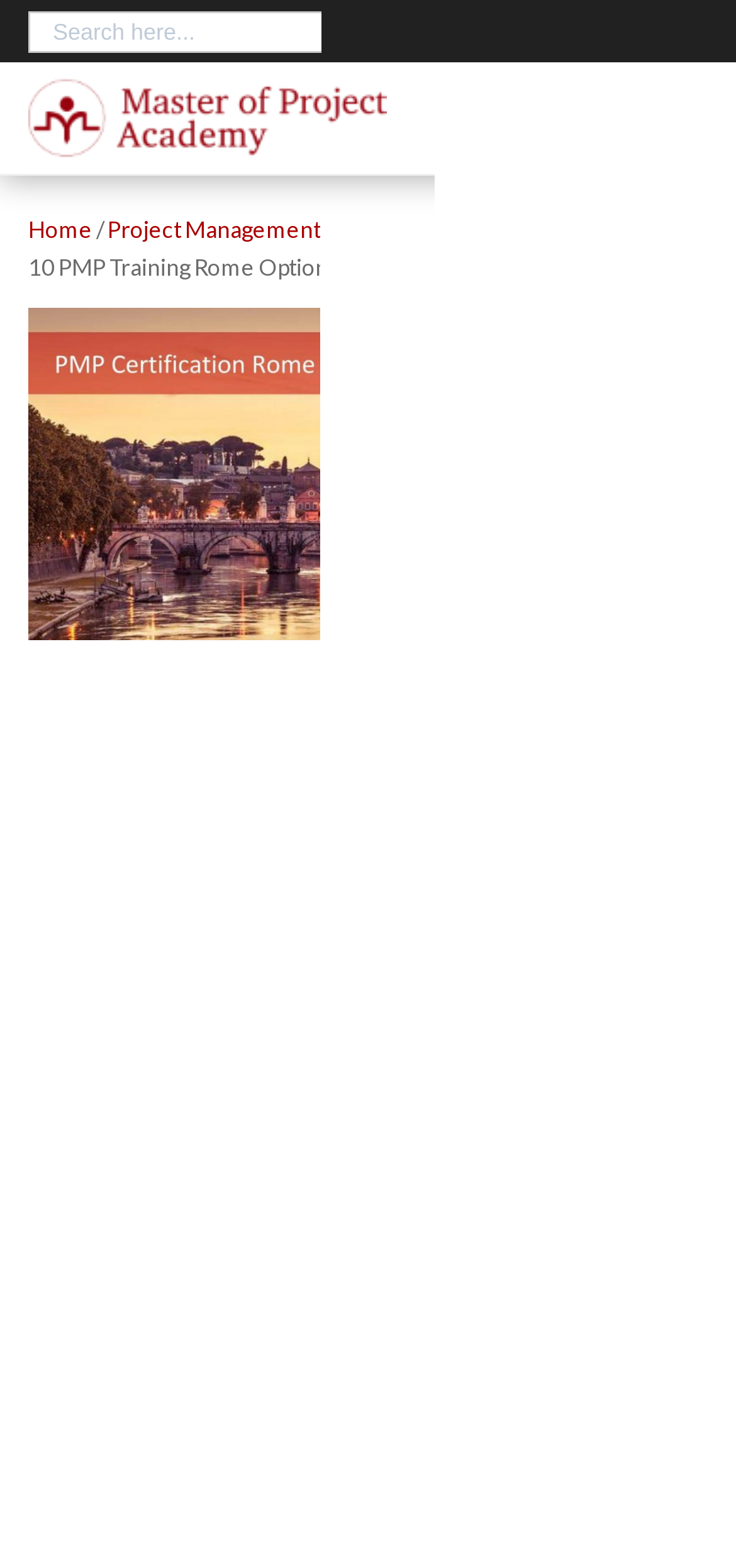Could you indicate the bounding box coordinates of the region to click in order to complete this instruction: "Toggle navigation".

[0.849, 0.049, 0.962, 0.09]